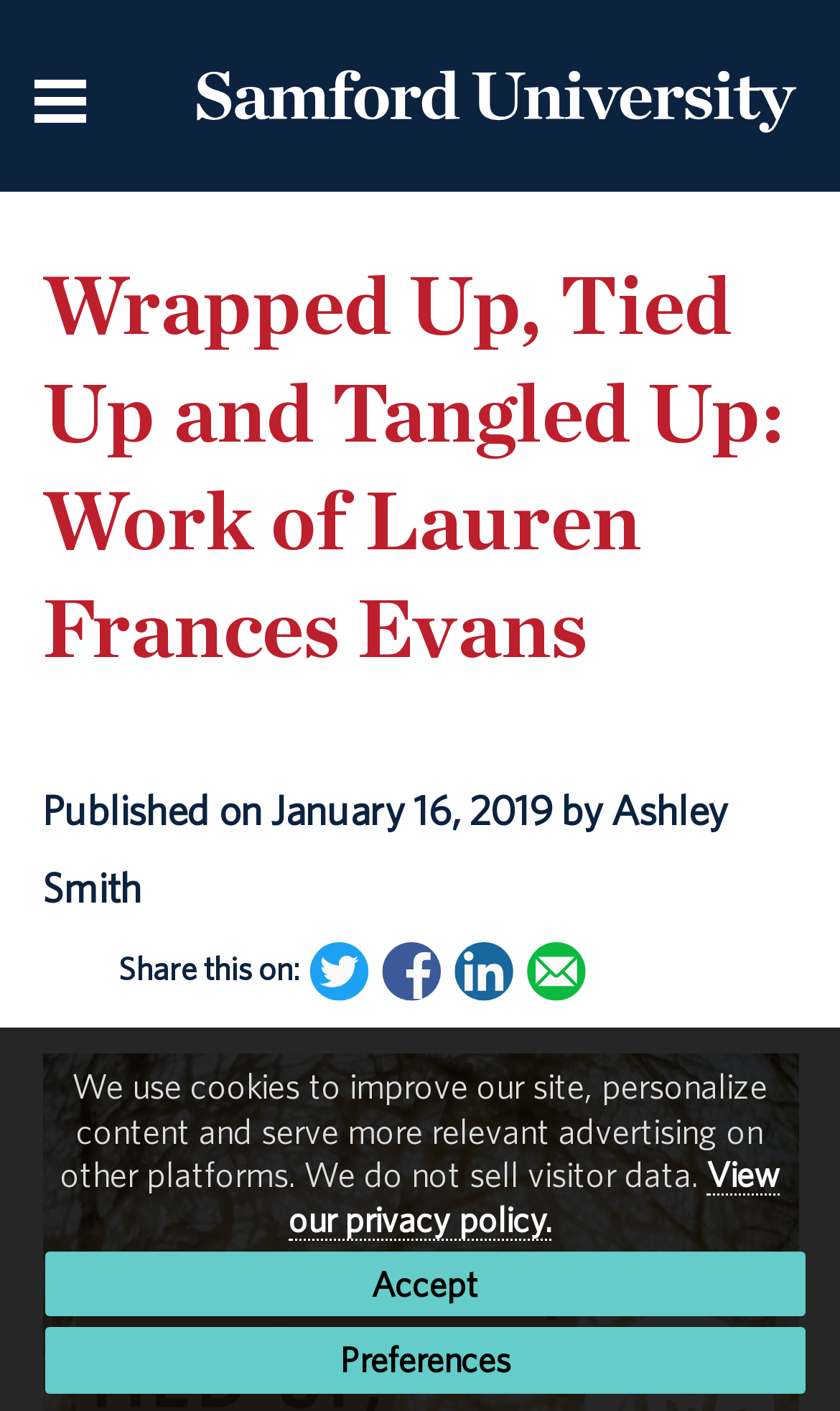Find the bounding box coordinates of the element to click in order to complete this instruction: "Open the menu.". The bounding box coordinates must be four float numbers between 0 and 1, denoted as [left, top, right, bottom].

[0.0, 0.0, 1.0, 0.135]